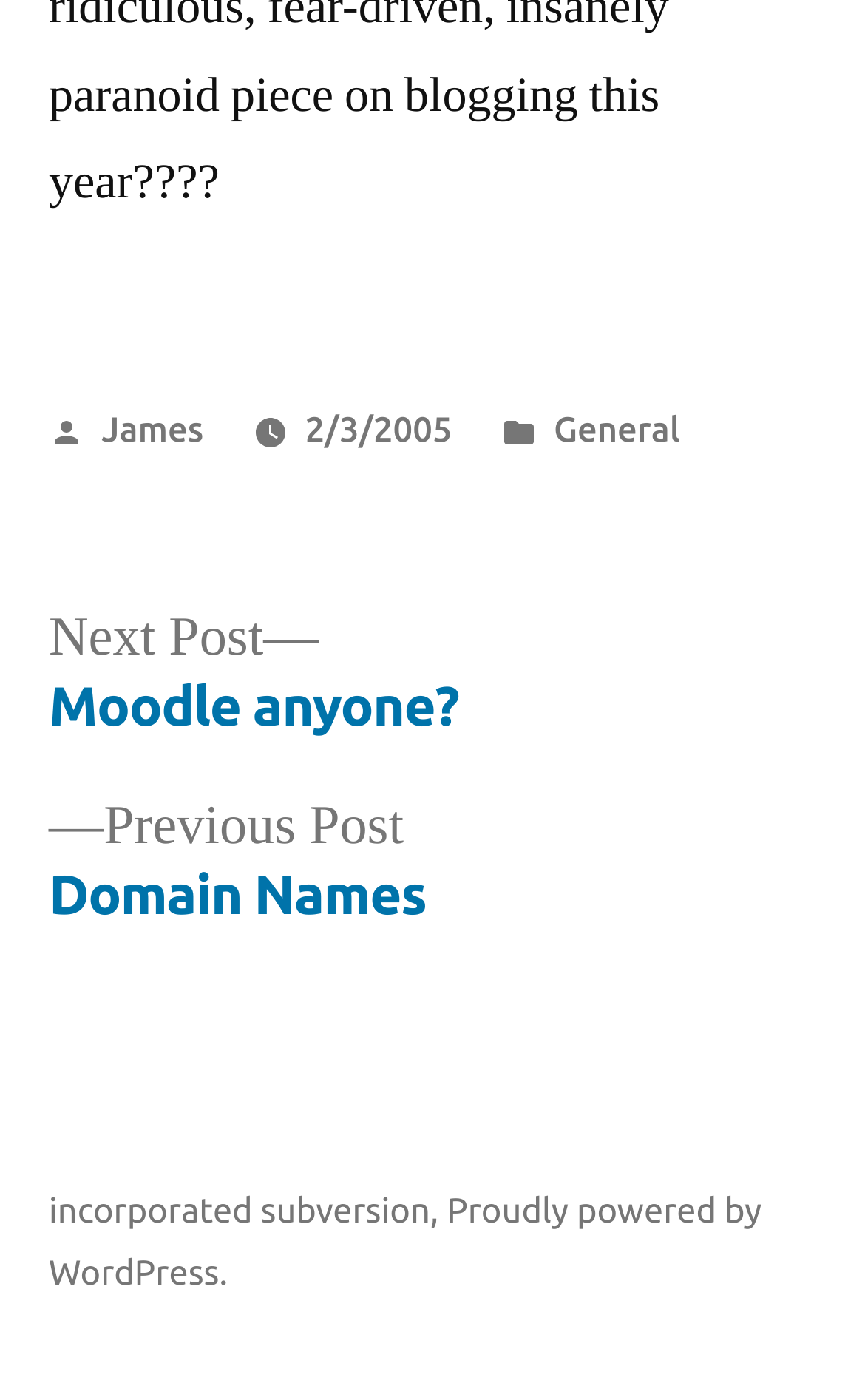Please give a succinct answer using a single word or phrase:
What platform is powering this website?

WordPress